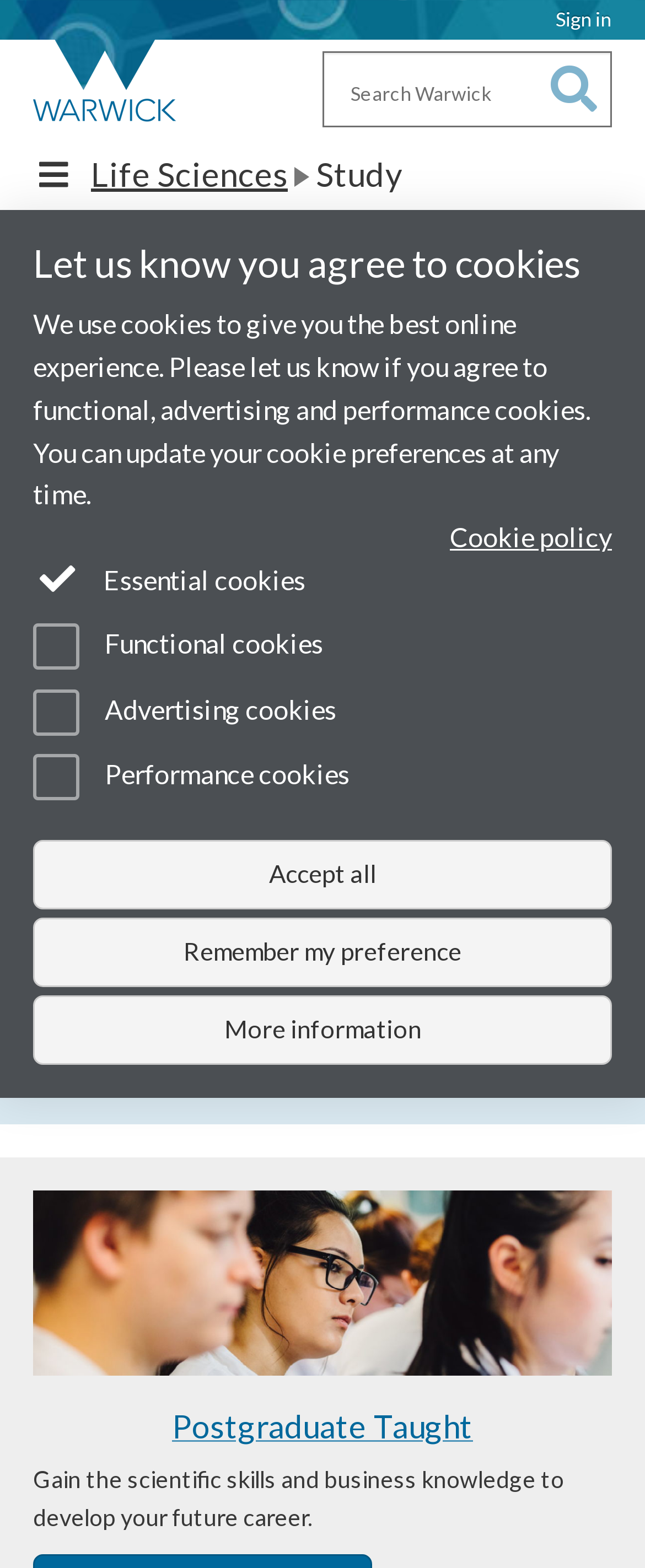Answer the question with a single word or phrase: 
What is the name of the university?

University of Warwick